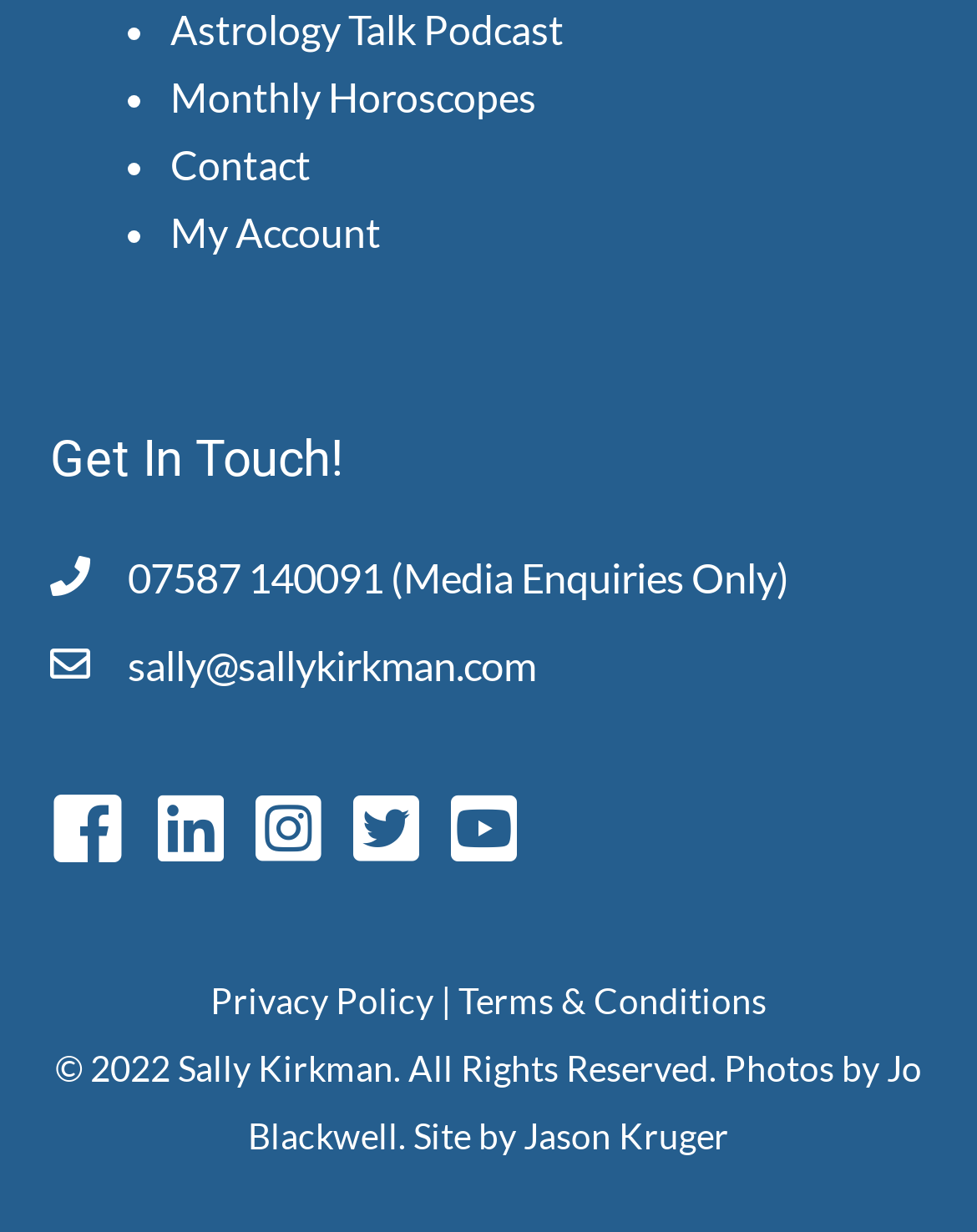Please indicate the bounding box coordinates for the clickable area to complete the following task: "Visit U.S. Department of Health and Human Services". The coordinates should be specified as four float numbers between 0 and 1, i.e., [left, top, right, bottom].

None